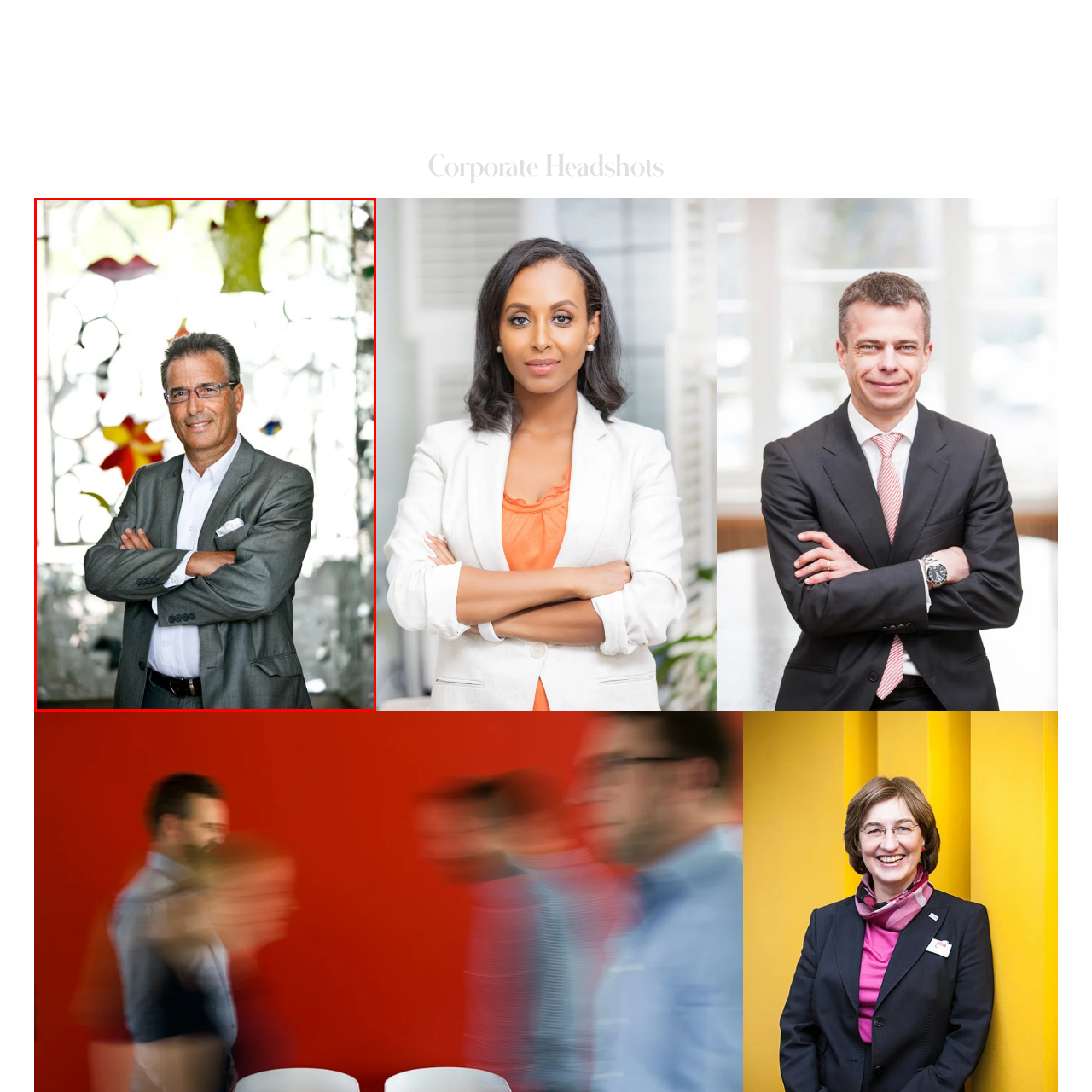What is the dominant color of the suit?
Inspect the image inside the red bounding box and provide a detailed answer drawing from the visual content.

According to the caption, the man is dressed in a tailored gray suit, which suggests that gray is the dominant color of the suit.